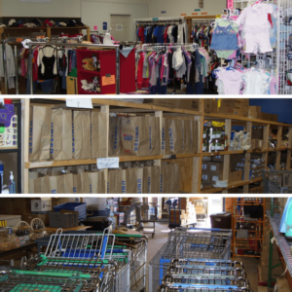What is the center's commitment?
Please use the image to provide an in-depth answer to the question.

The neatly arranged shelf is stocked with bags containing supplies, illustrating the center's commitment to offering practical assistance to the community.